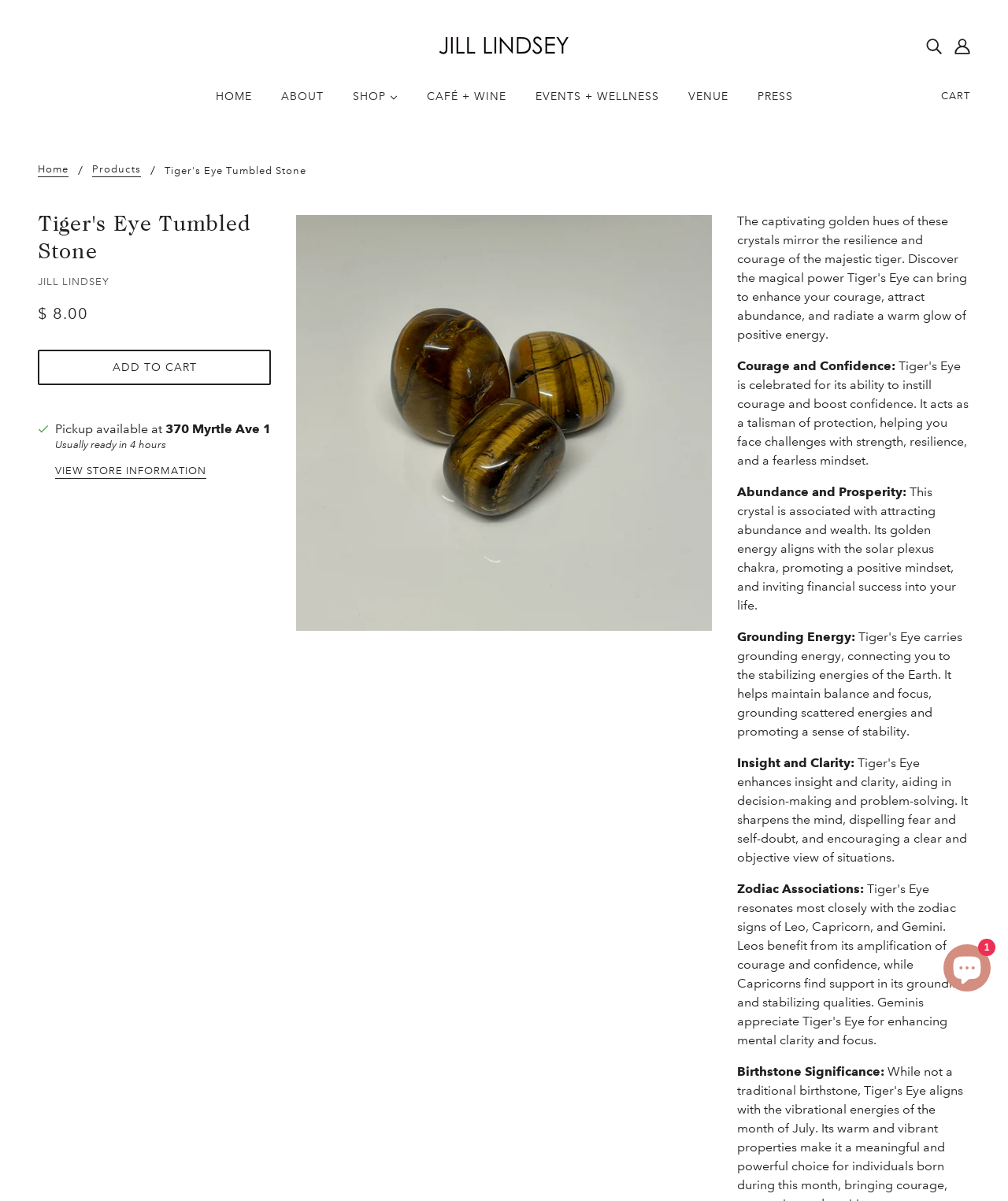Find the bounding box coordinates for the area you need to click to carry out the instruction: "Make an enquiry". The coordinates should be four float numbers between 0 and 1, indicated as [left, top, right, bottom].

None